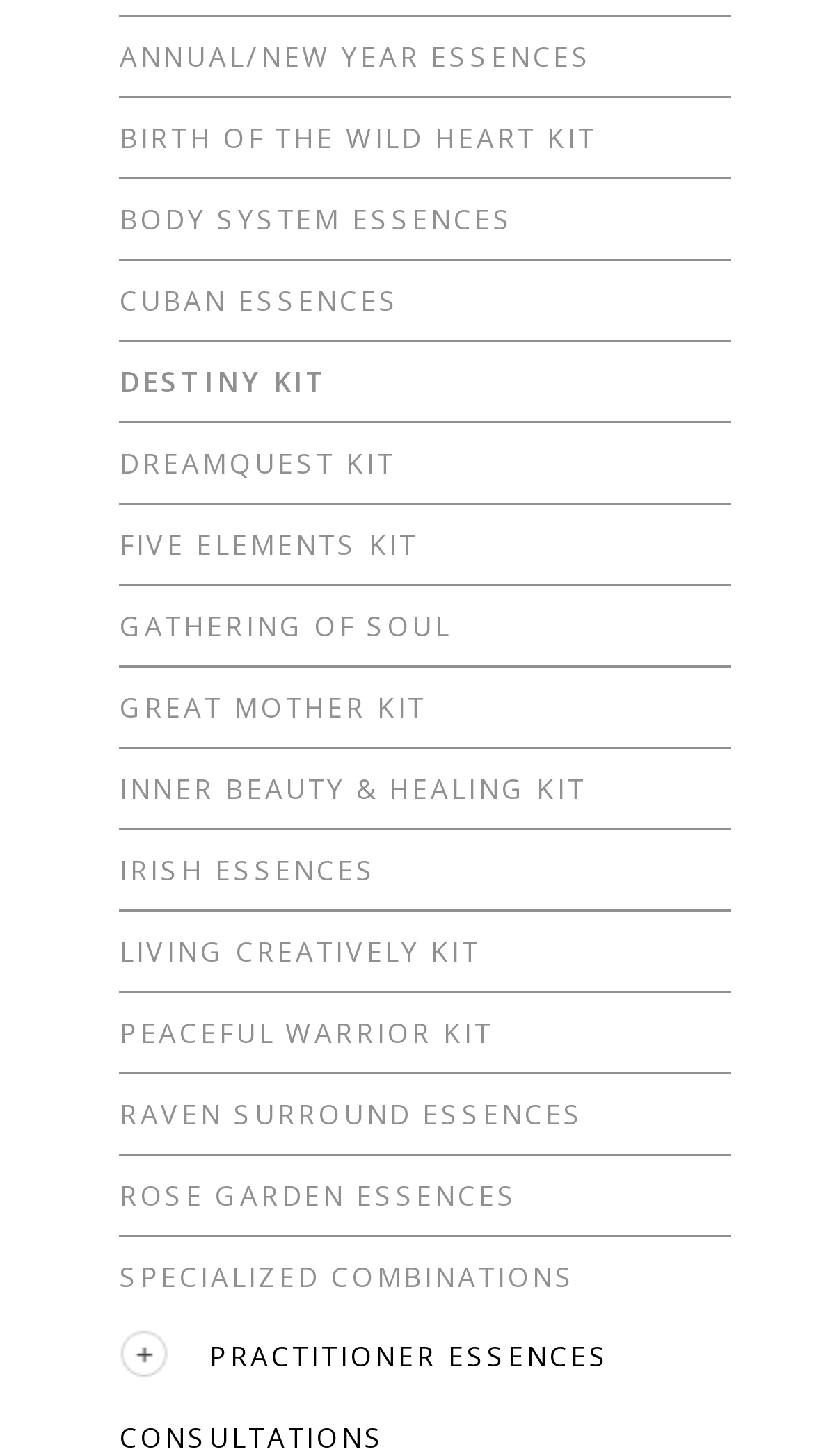How many essence categories are there?
Look at the image and provide a short answer using one word or a phrase.

5